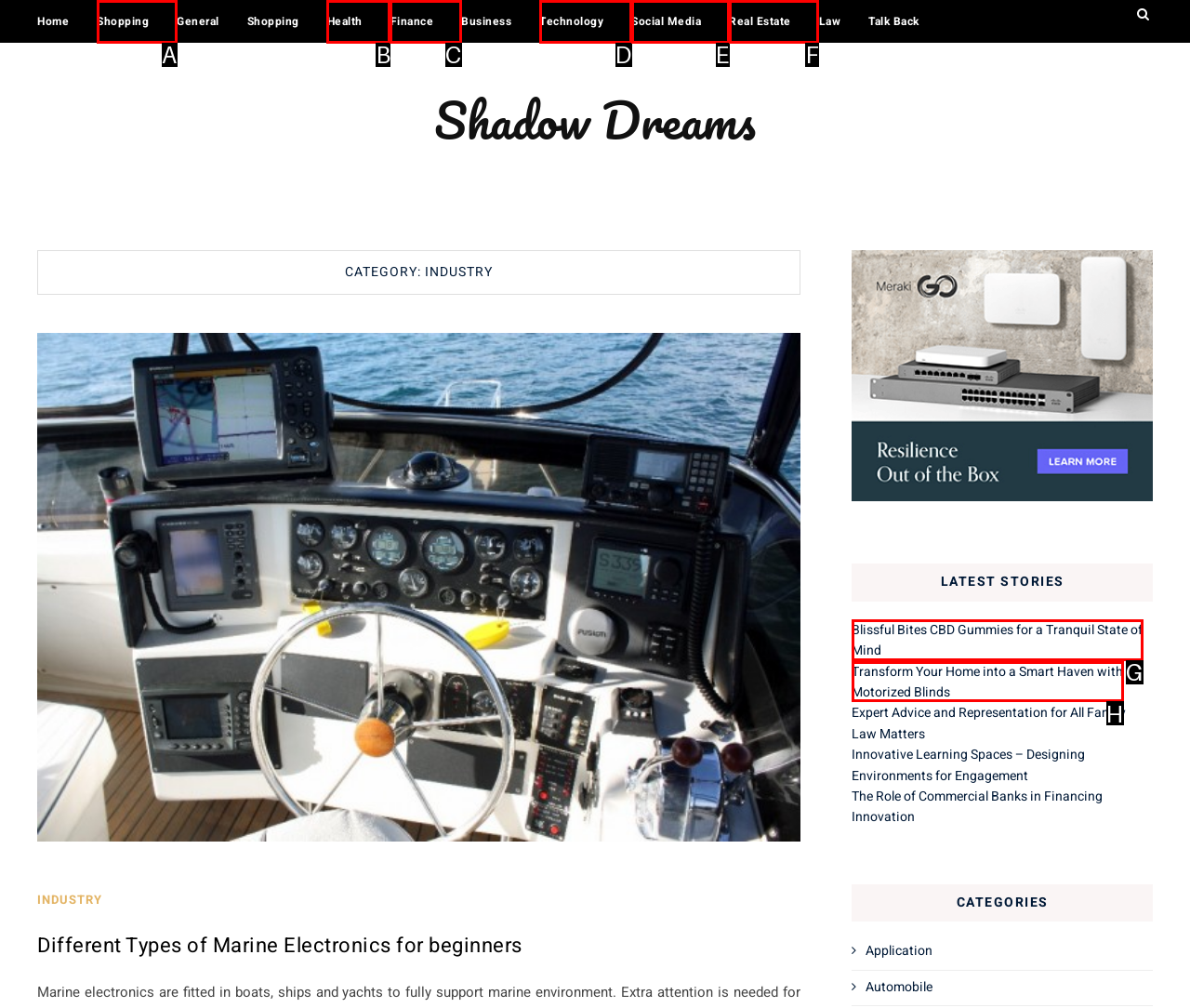Point out the option that aligns with the description: Real Estate
Provide the letter of the corresponding choice directly.

F